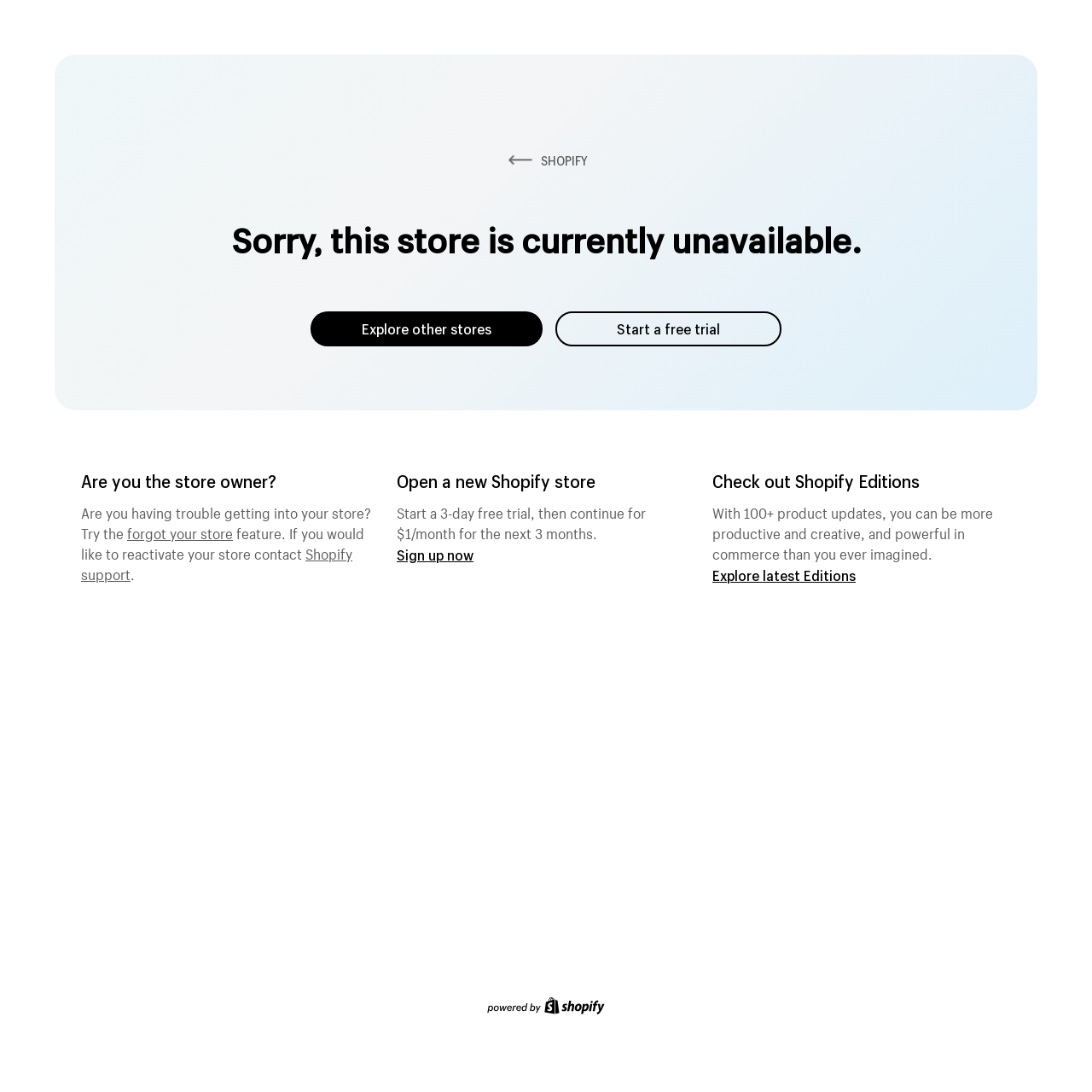How can the store owner regain access?
We need a detailed and exhaustive answer to the question. Please elaborate.

I found the answer by reading the static text element which says 'Are you having trouble getting into your store? Try the' and then a link element 'forgot your store' which suggests that the store owner can try the forgot password feature to regain access.